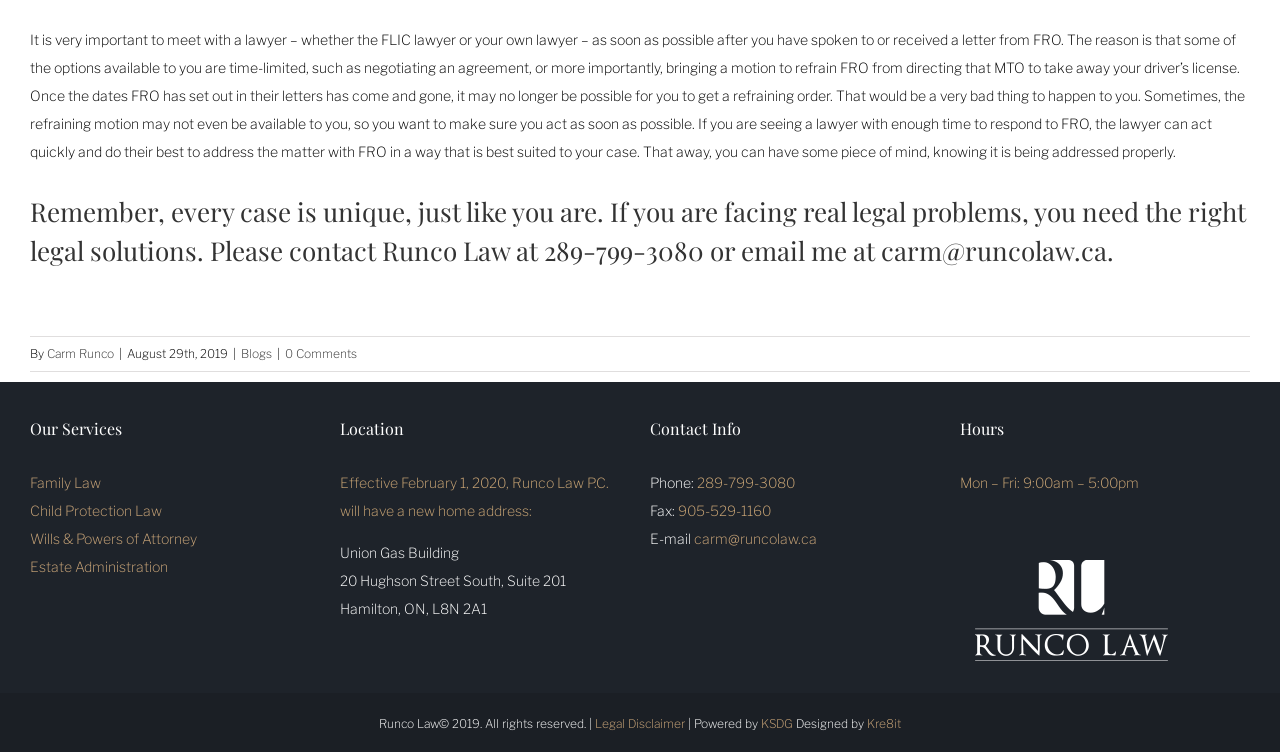Determine the bounding box coordinates of the clickable region to carry out the instruction: "Read more about Family Law services".

[0.023, 0.63, 0.079, 0.653]